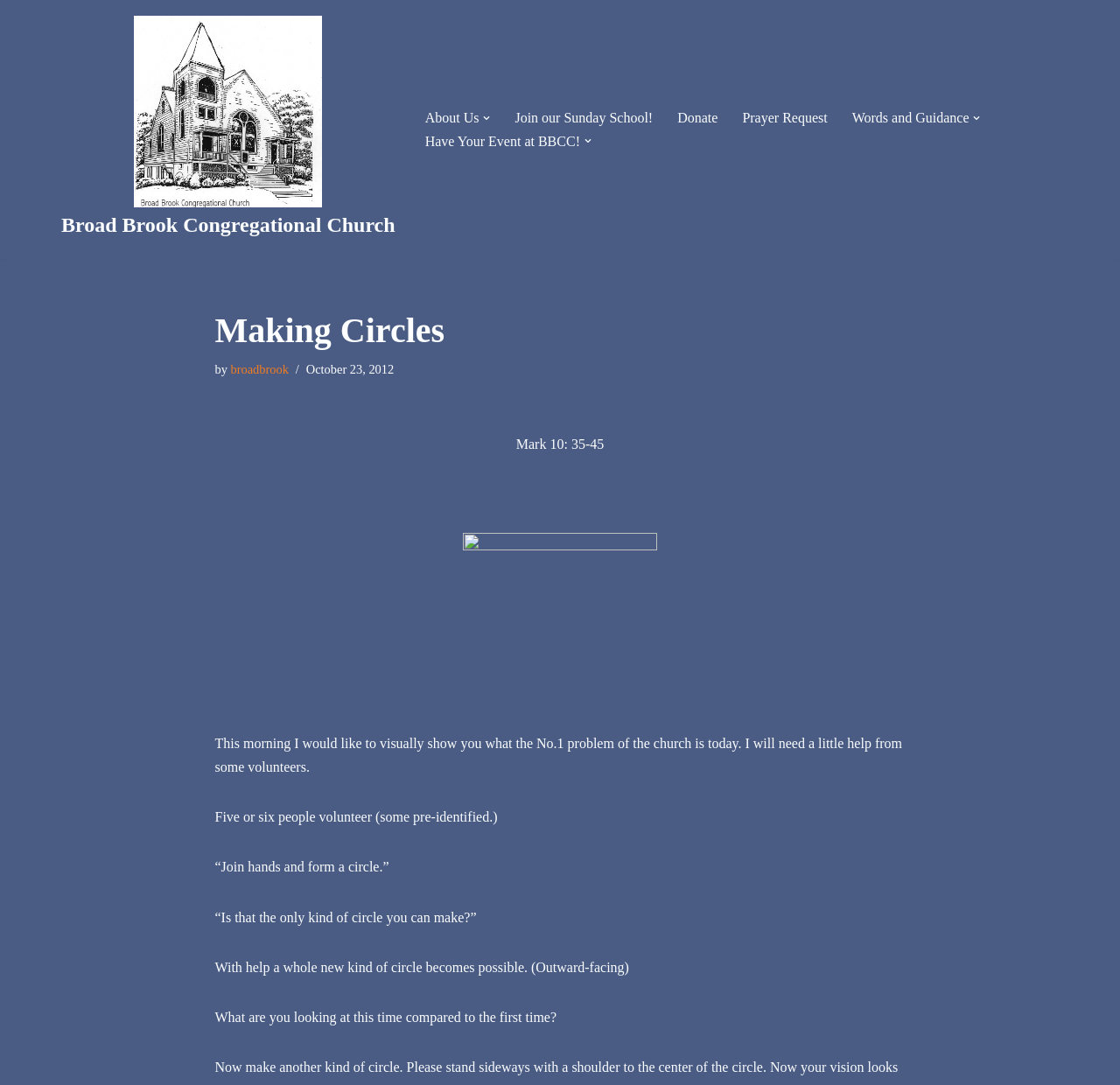Please determine the bounding box coordinates of the section I need to click to accomplish this instruction: "Click the 'About Us' link".

[0.379, 0.098, 0.428, 0.119]